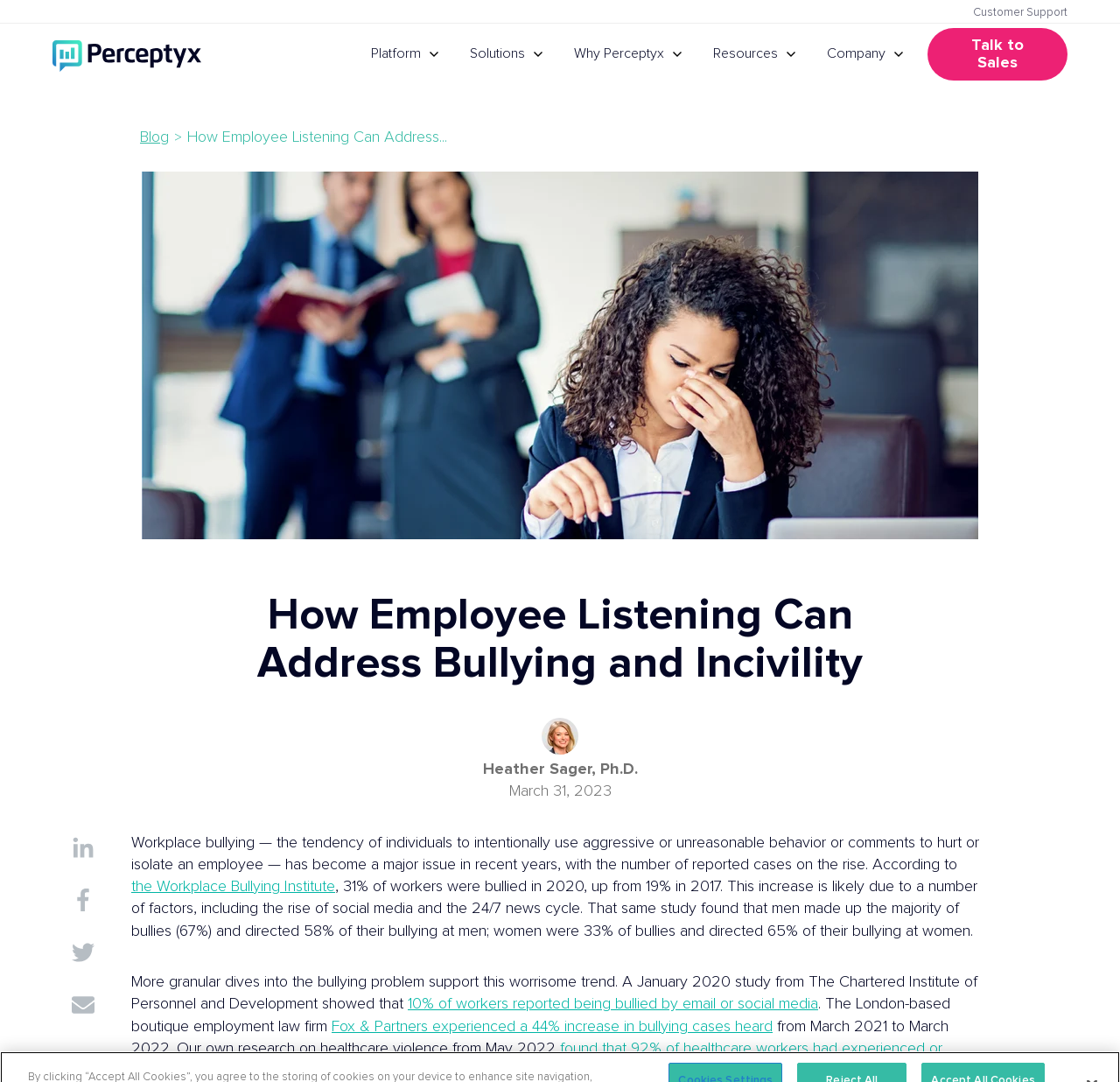Kindly respond to the following question with a single word or a brief phrase: 
What is the topic of the blog post?

Workplace bullying